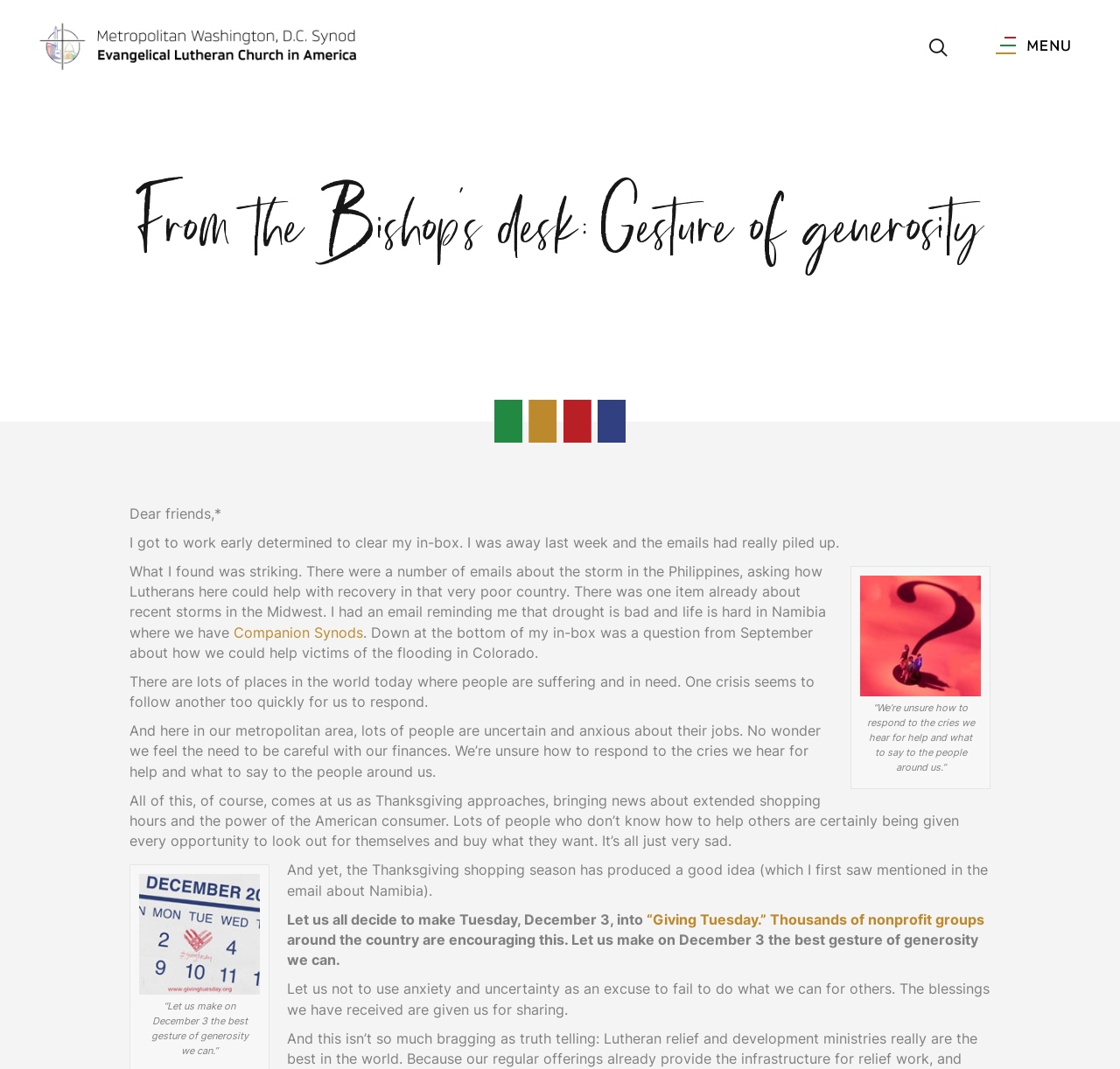Determine the bounding box coordinates for the UI element matching this description: "alt="Logo_NavBar_Scrolling" title="Logo_NavBar_Scrolling"".

[0.031, 0.034, 0.323, 0.05]